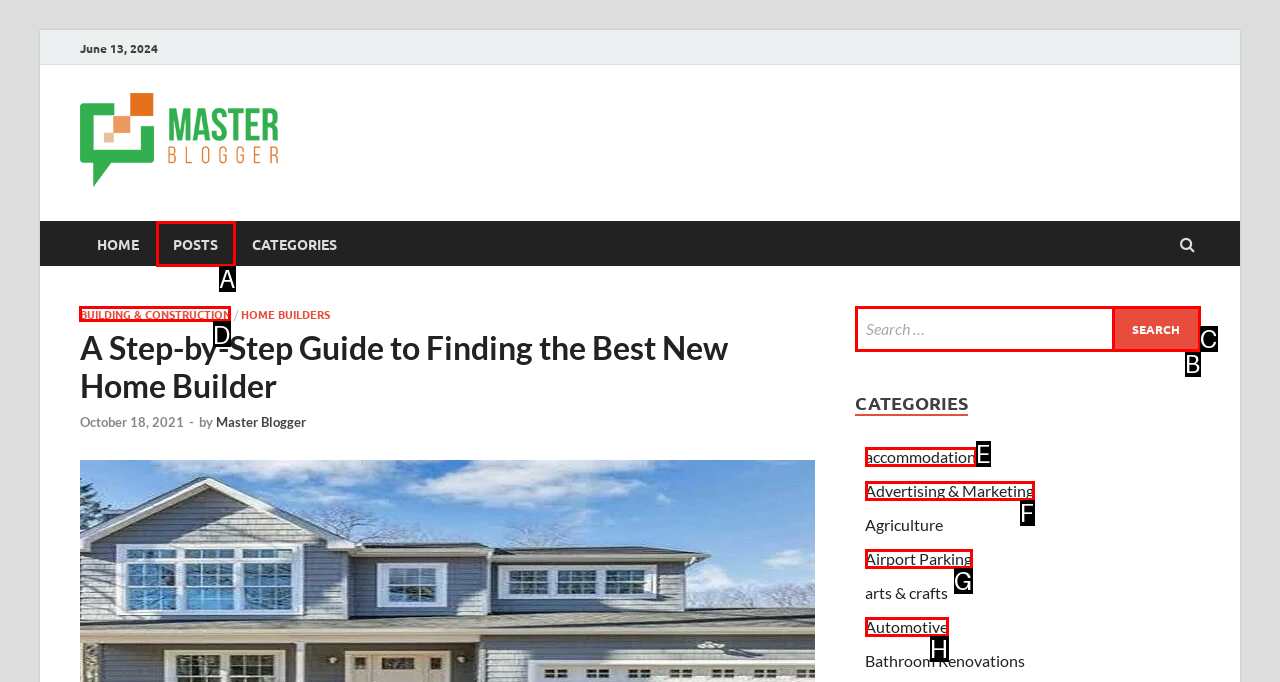Decide which UI element to click to accomplish the task: read about BUILDING & CONSTRUCTION
Respond with the corresponding option letter.

D